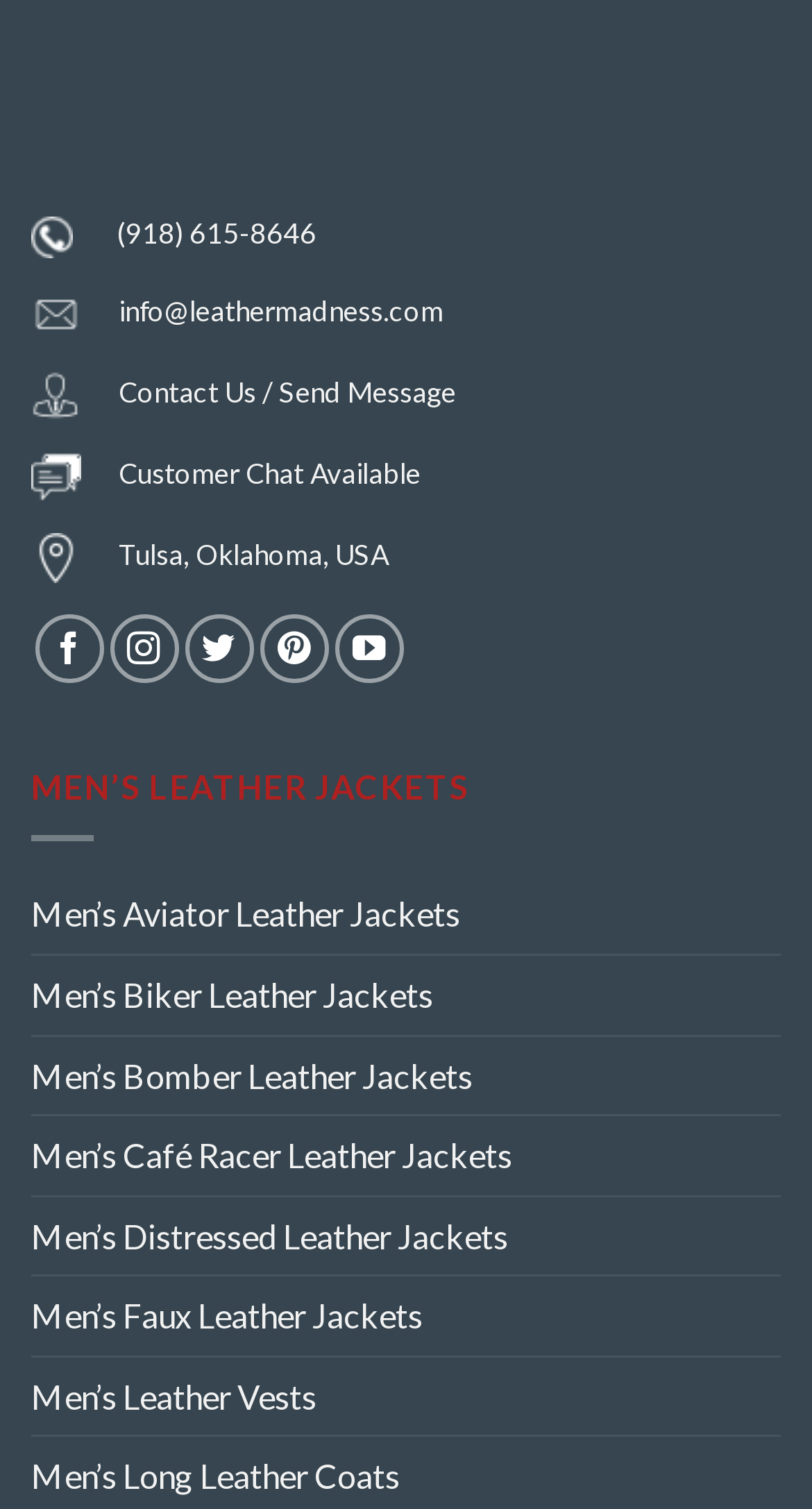Provide your answer in a single word or phrase: 
Is customer chat available?

Yes